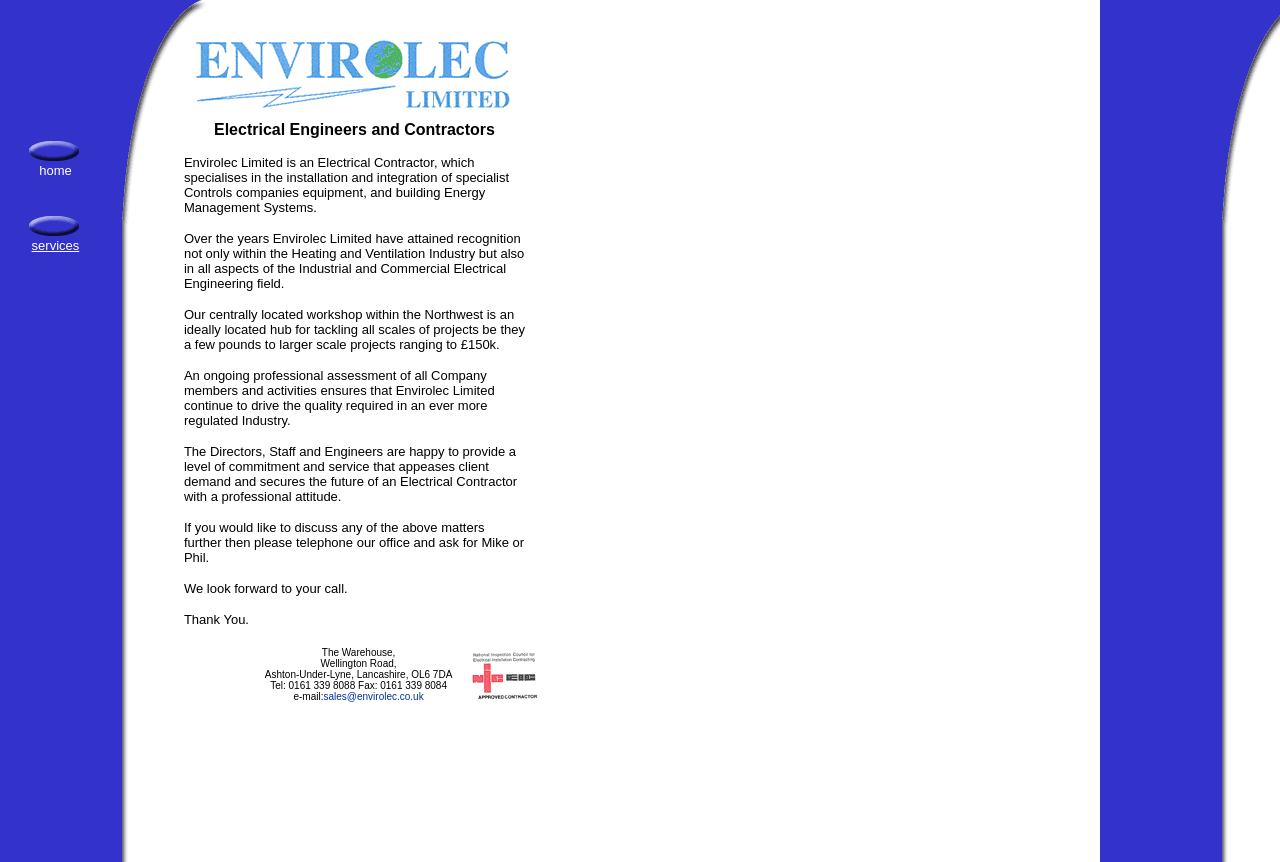What type of contractor is Envirolec Limited?
Answer the question with a single word or phrase, referring to the image.

Electrical Contractor